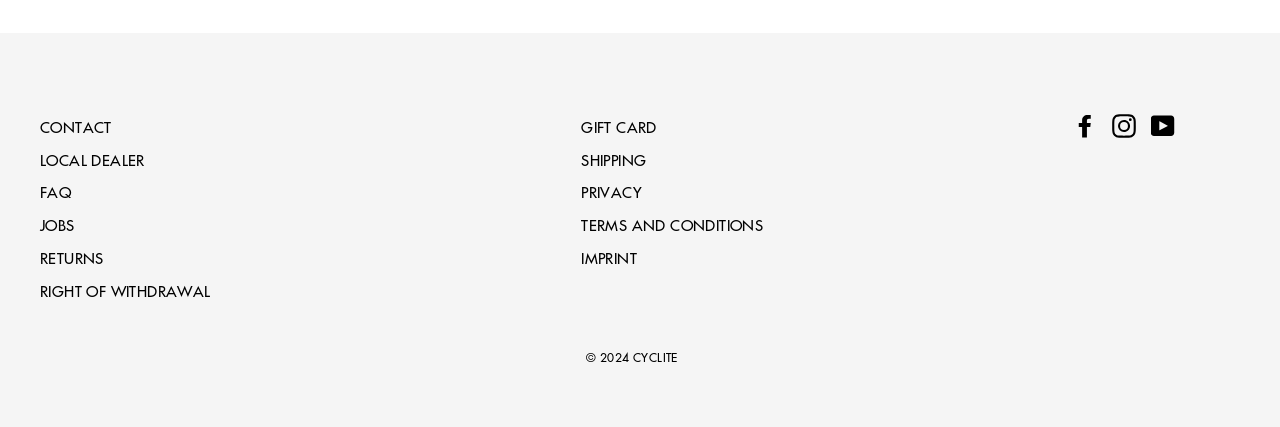Identify the bounding box coordinates of the clickable region to carry out the given instruction: "check FAQ".

[0.031, 0.418, 0.431, 0.485]